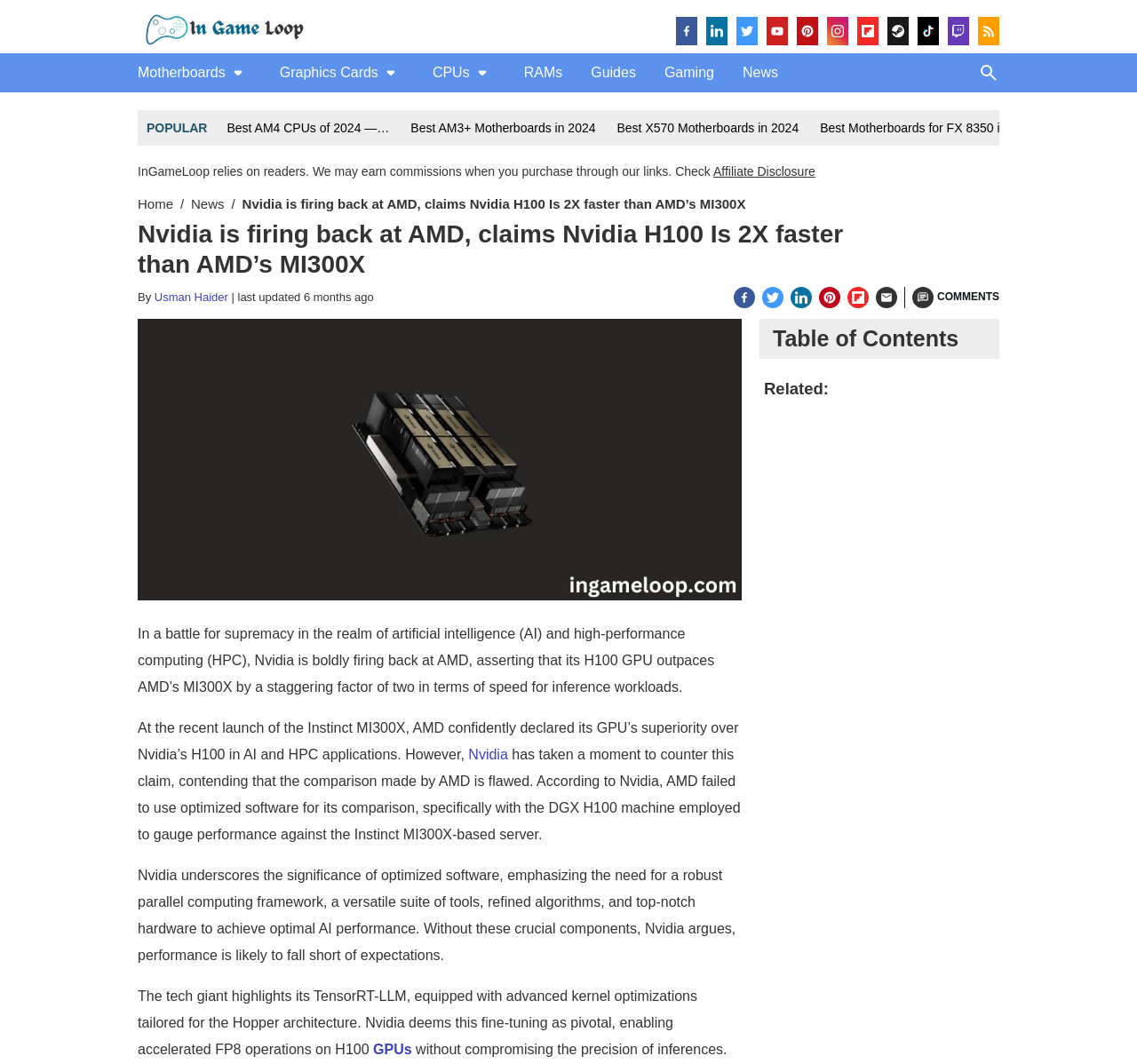Given the webpage screenshot and the description, determine the bounding box coordinates (top-left x, top-left y, bottom-right x, bottom-right y) that define the location of the UI element matching this description: 0 item(s) - $0.00

None